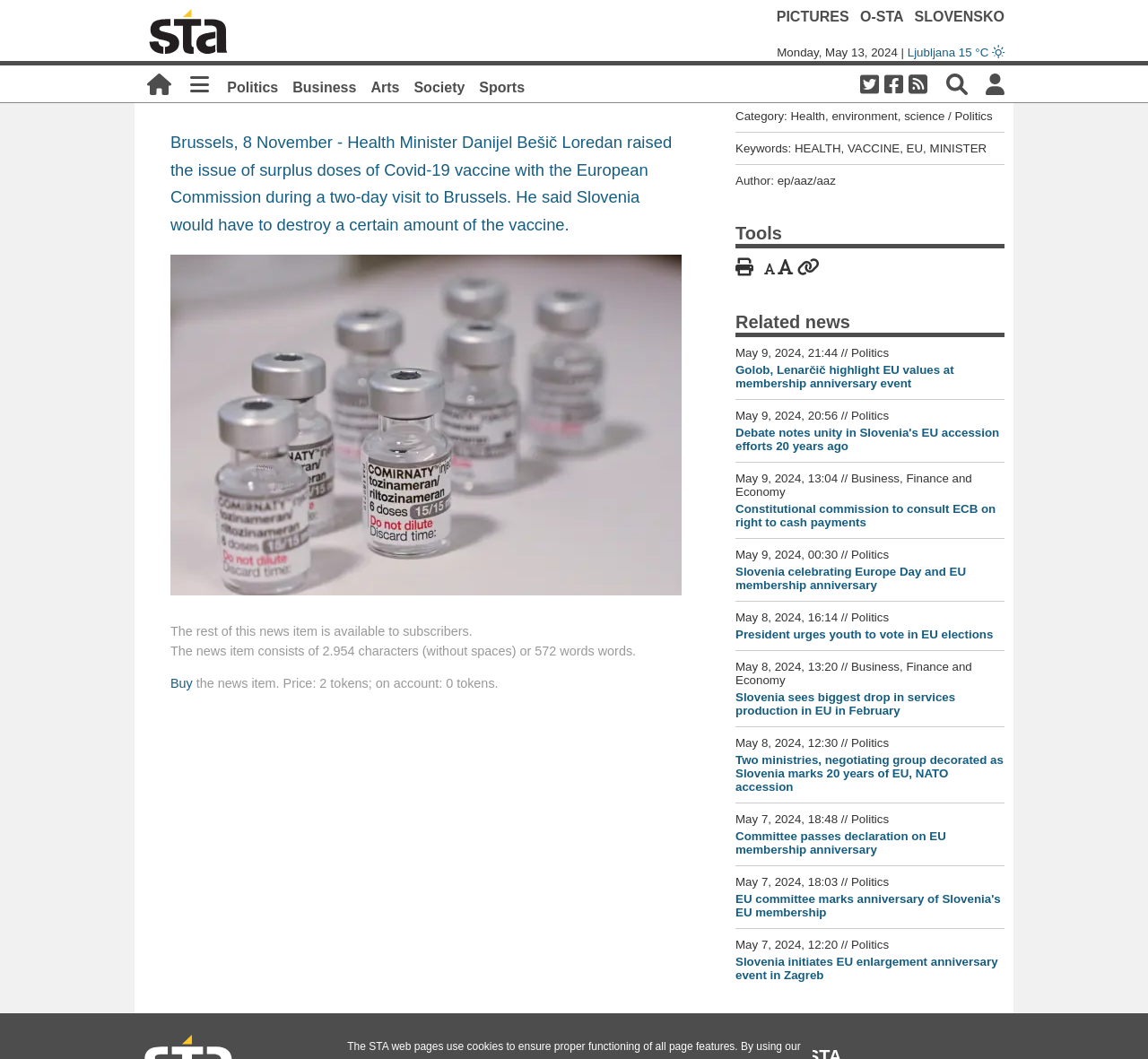Please find the bounding box coordinates of the clickable region needed to complete the following instruction: "Read the full news article". The bounding box coordinates must consist of four float numbers between 0 and 1, i.e., [left, top, right, bottom].

[0.148, 0.725, 0.168, 0.738]